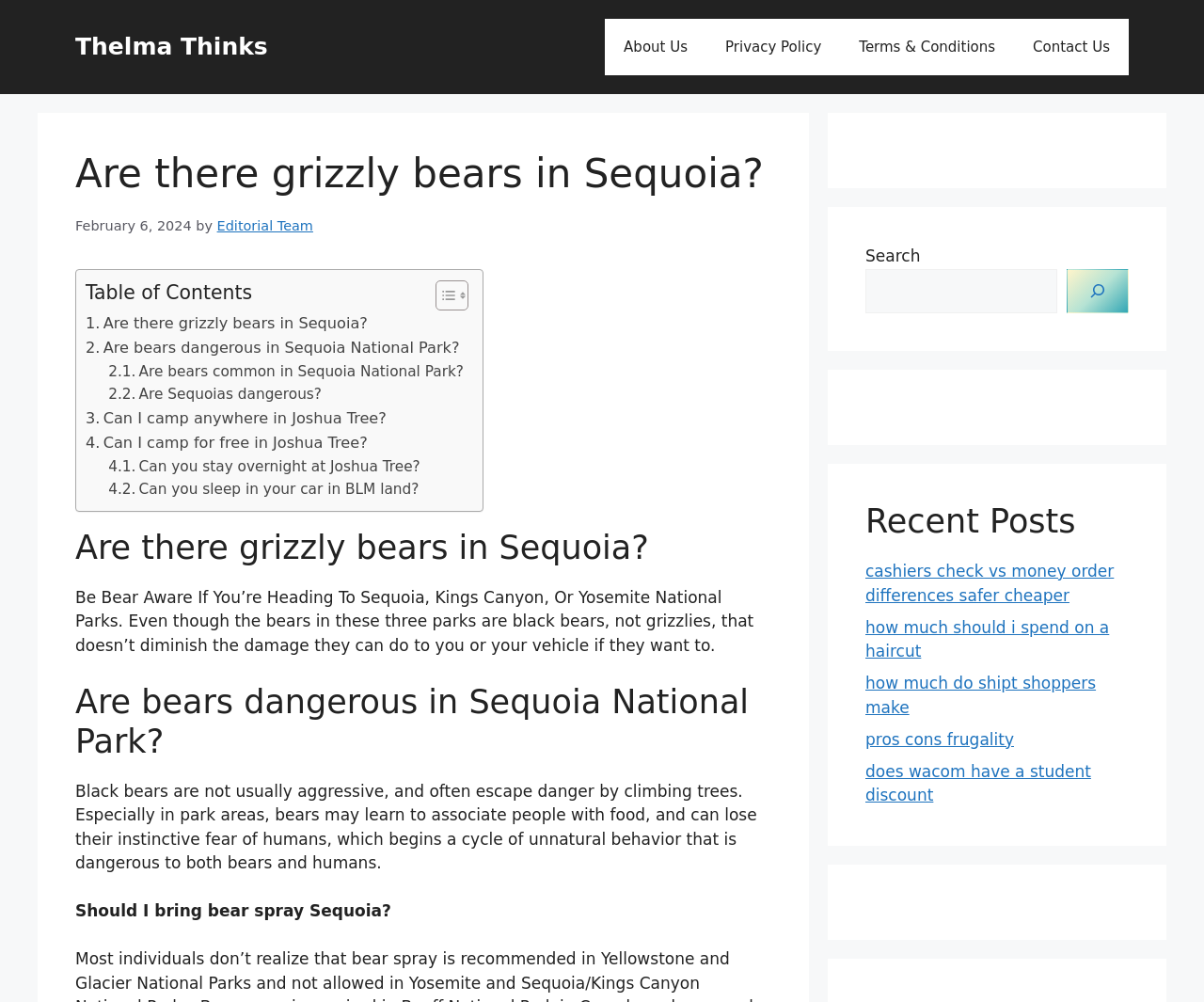Please identify the bounding box coordinates for the region that you need to click to follow this instruction: "Search for a topic".

[0.719, 0.268, 0.878, 0.313]